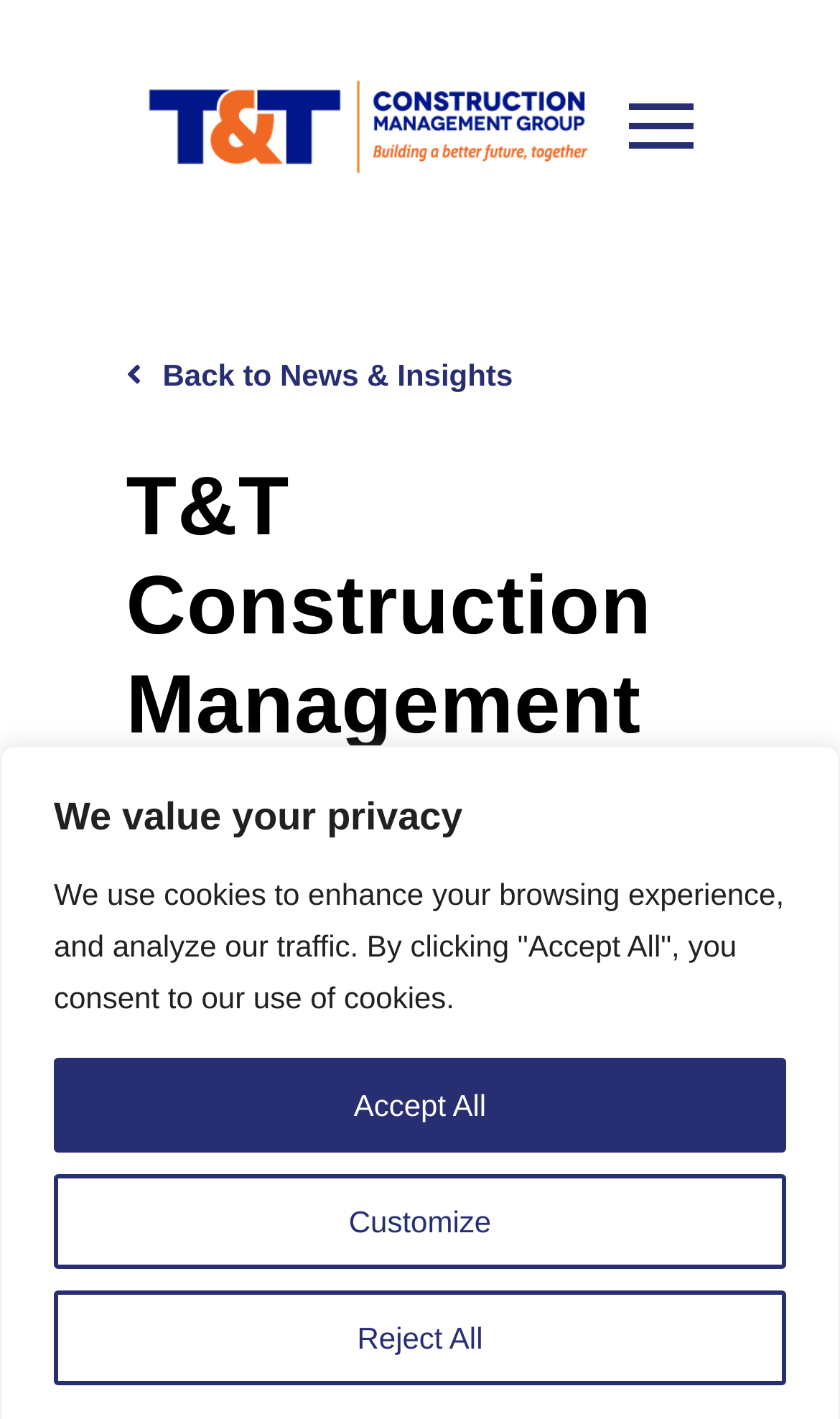Please give a one-word or short phrase response to the following question: 
Where is the facility located?

Orlando, FL